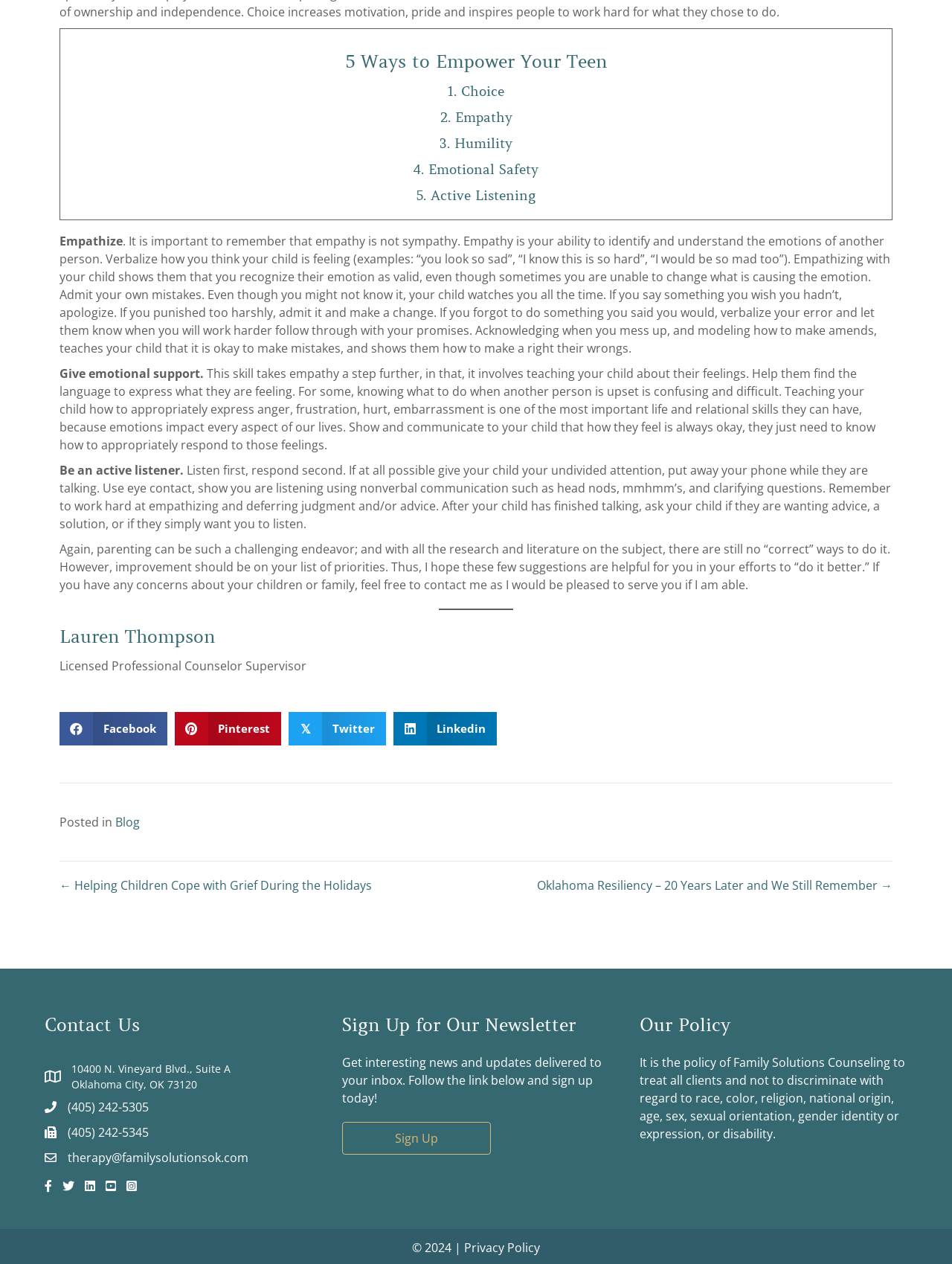What is the purpose of the 'Contact Us' section?
Provide an in-depth answer to the question, covering all aspects.

The 'Contact Us' section is located at the bottom of the webpage and provides contact information such as address, phone numbers, and email address. This section is intended to allow users to get in touch with the organization or individual behind the webpage.